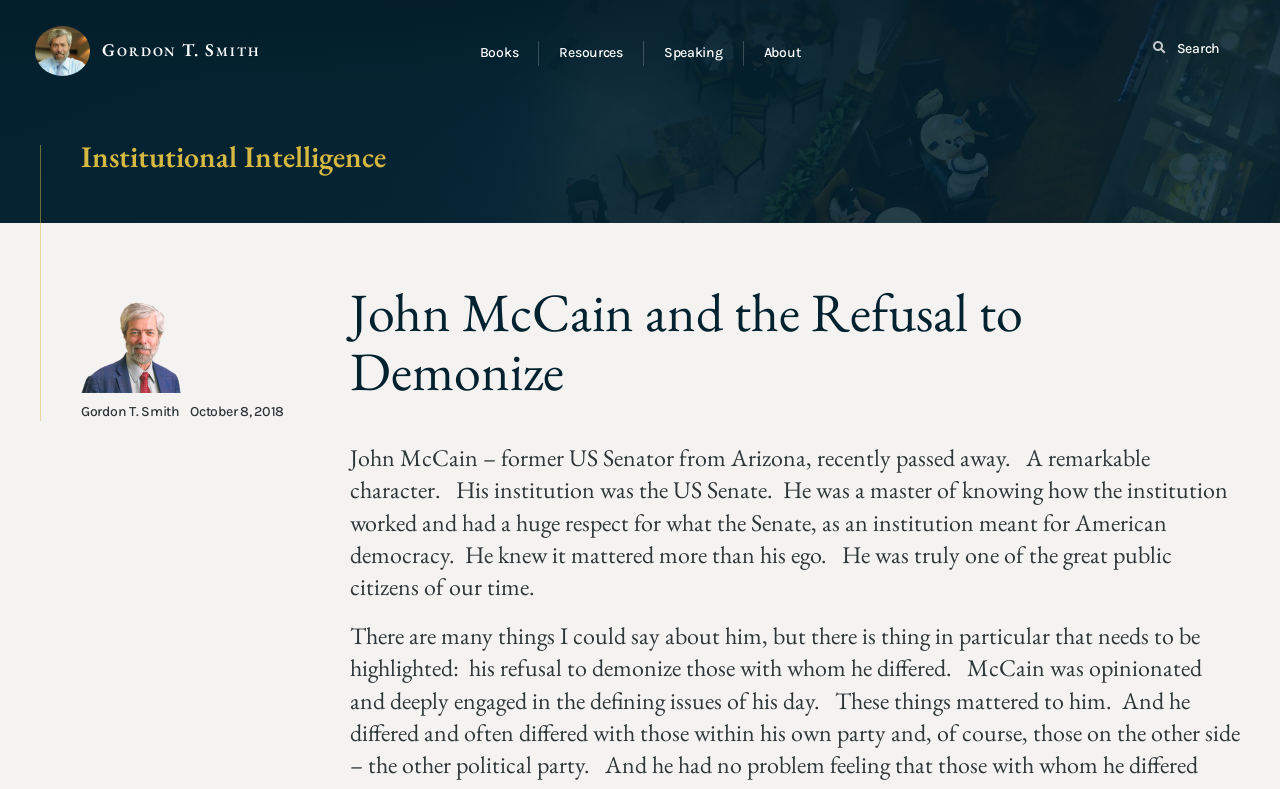Please give the bounding box coordinates of the area that should be clicked to fulfill the following instruction: "Click the Homepage link". The coordinates should be in the format of four float numbers from 0 to 1, i.e., [left, top, right, bottom].

None